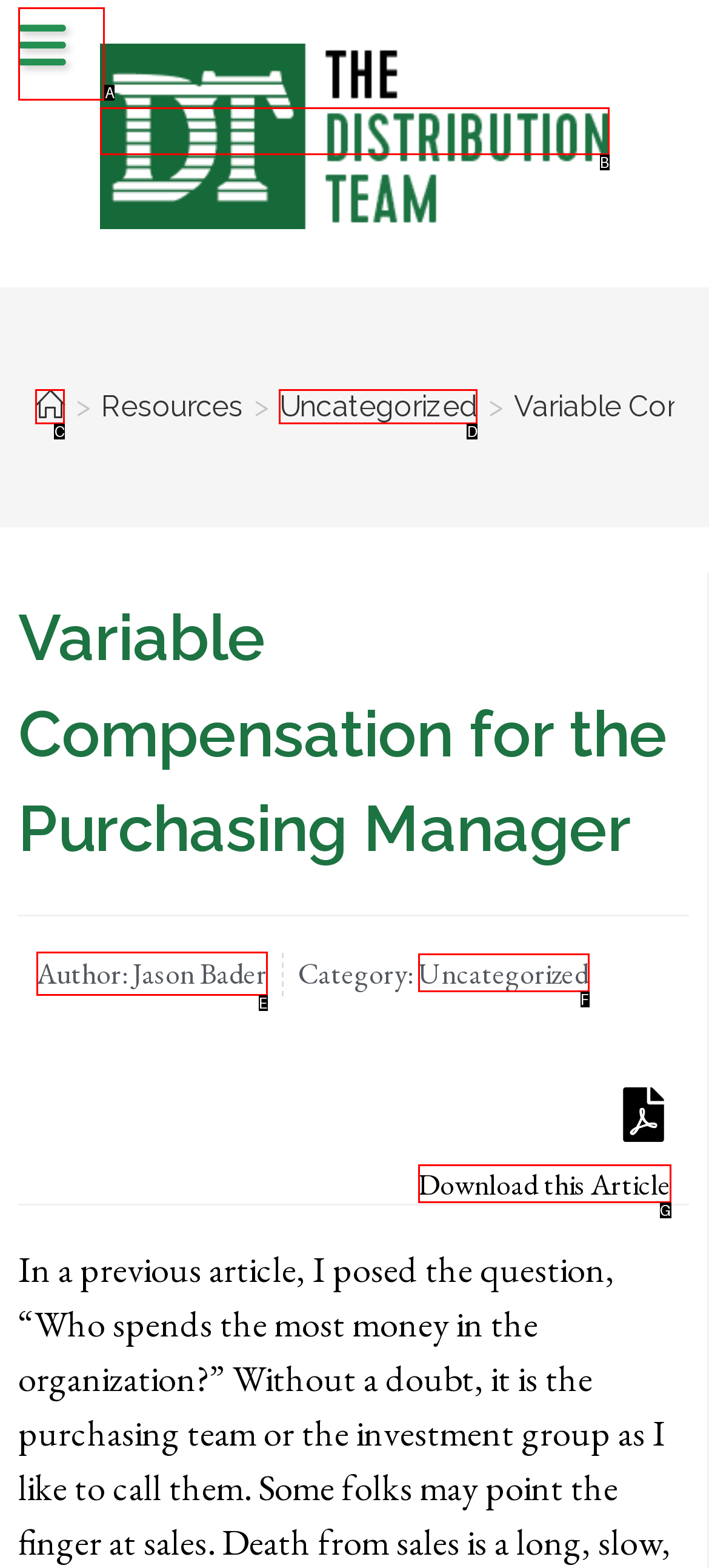Given the description: alt="The Distribution Team Logo", identify the corresponding option. Answer with the letter of the appropriate option directly.

B